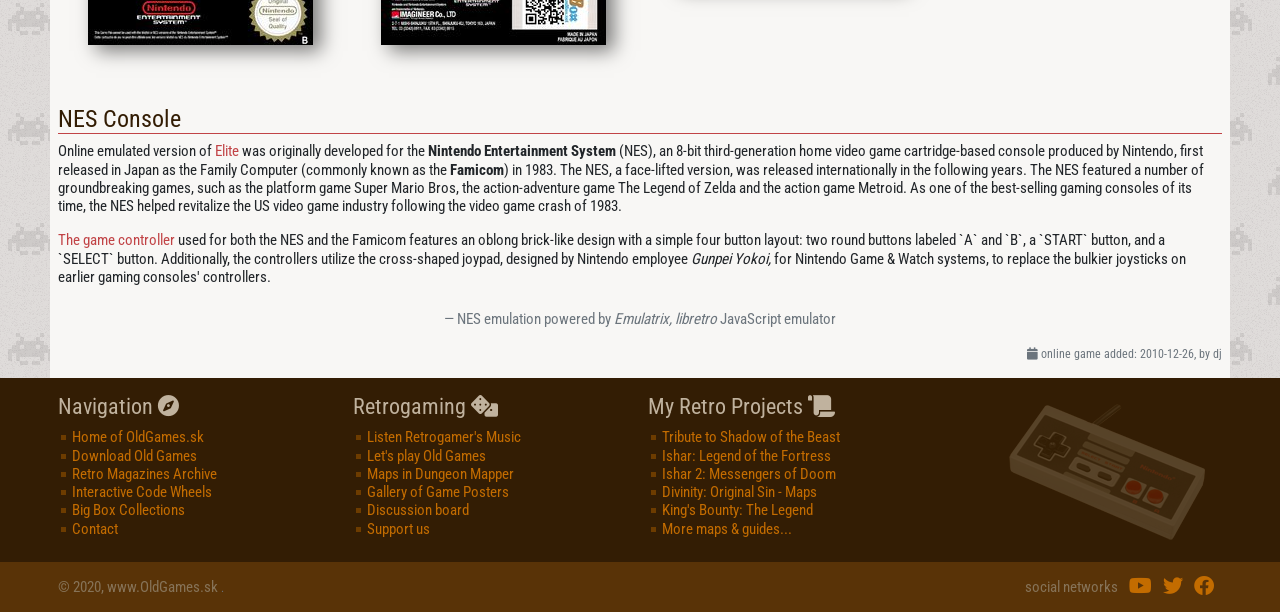Given the description Contact, predict the bounding box coordinates of the UI element. Ensure the coordinates are in the format (top-left x, top-left y, bottom-right x, bottom-right y) and all values are between 0 and 1.

[0.057, 0.849, 0.092, 0.878]